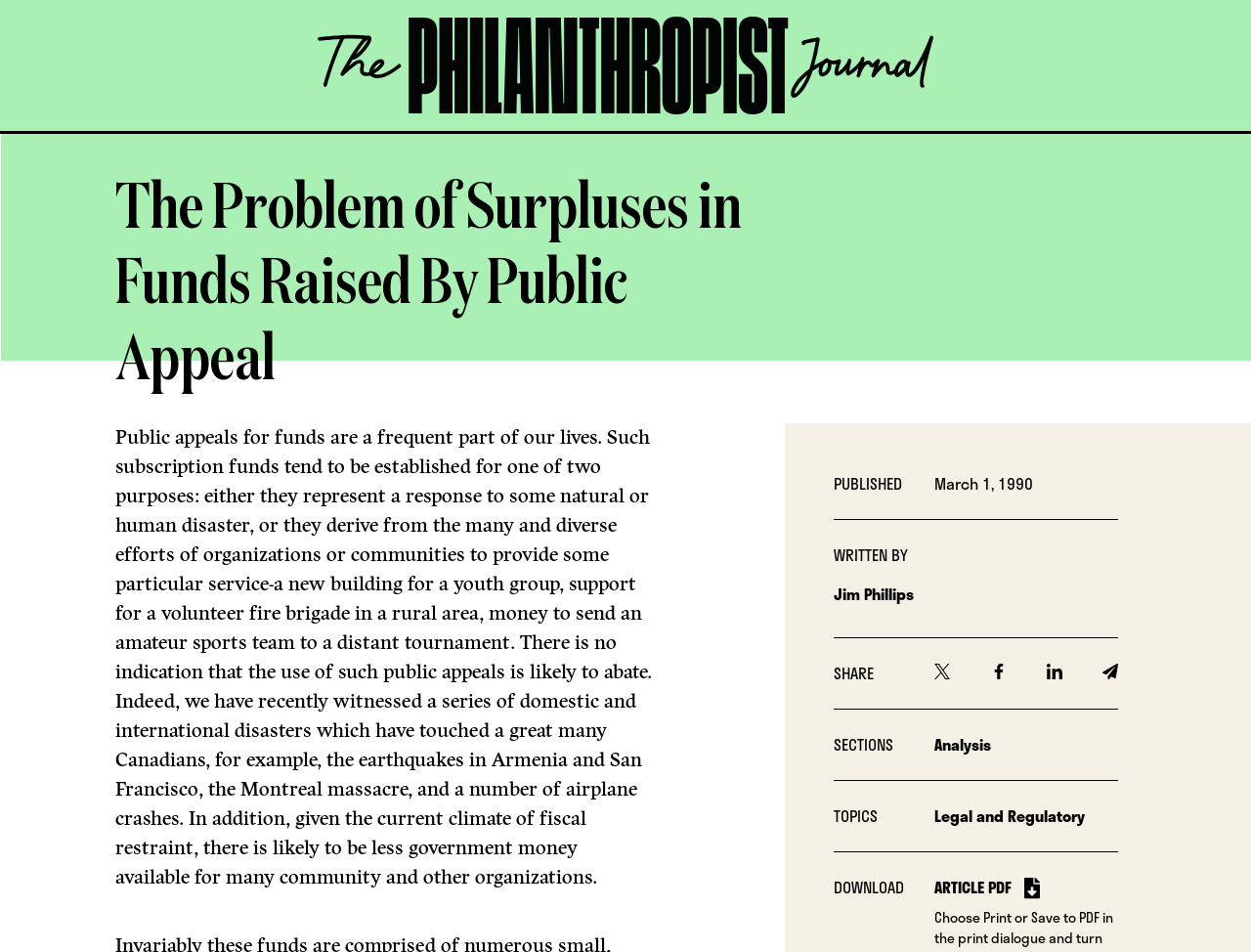Please identify the bounding box coordinates of where to click in order to follow the instruction: "Read the article by Jim Phillips".

[0.666, 0.612, 0.894, 0.645]